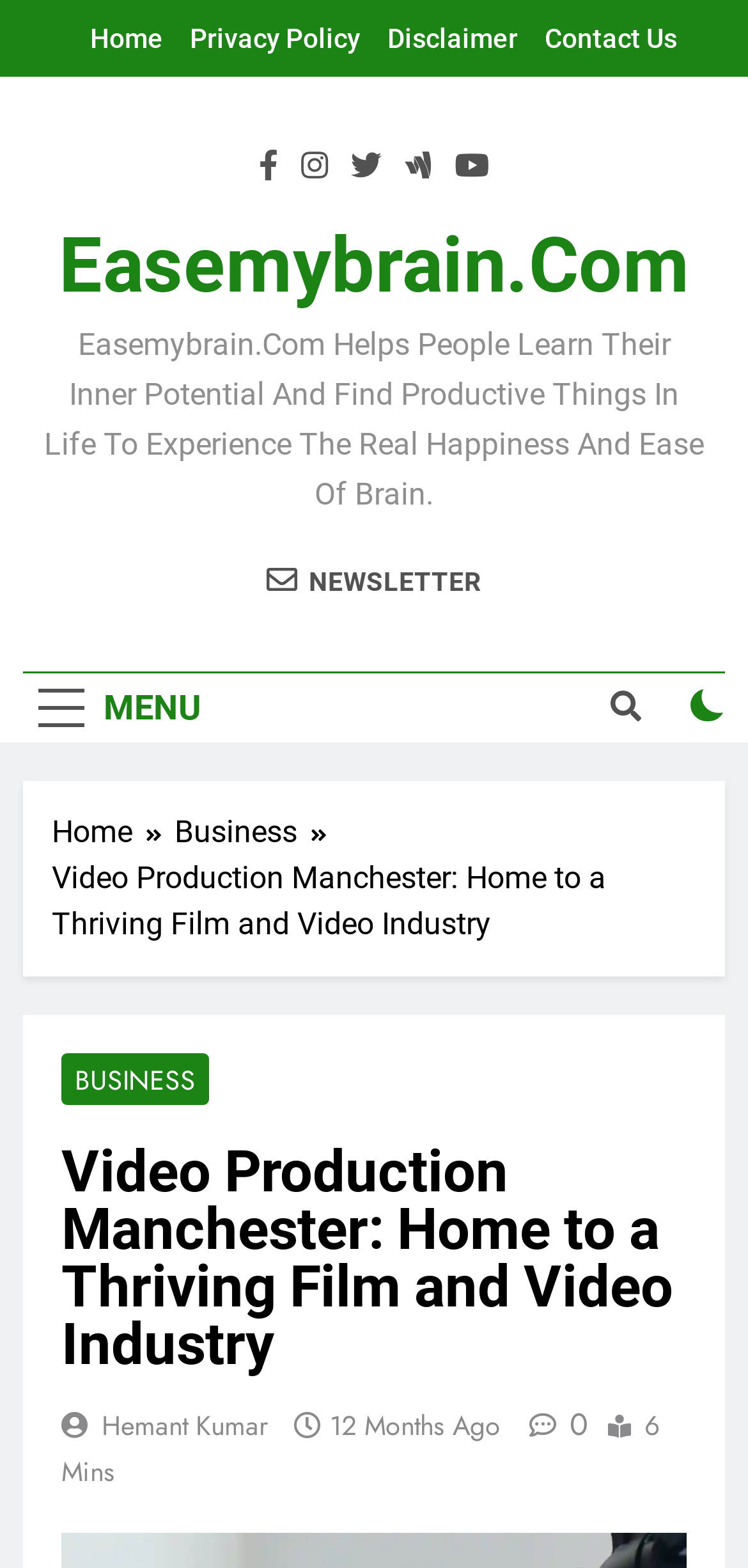What is the purpose of the checkbox at the bottom right?
Please use the image to deliver a detailed and complete answer.

I couldn't determine the purpose of the checkbox at the bottom right because there is no descriptive text or label associated with it. It's possible that it's a toggle for some feature or option, but without more context, I couldn't determine its purpose.